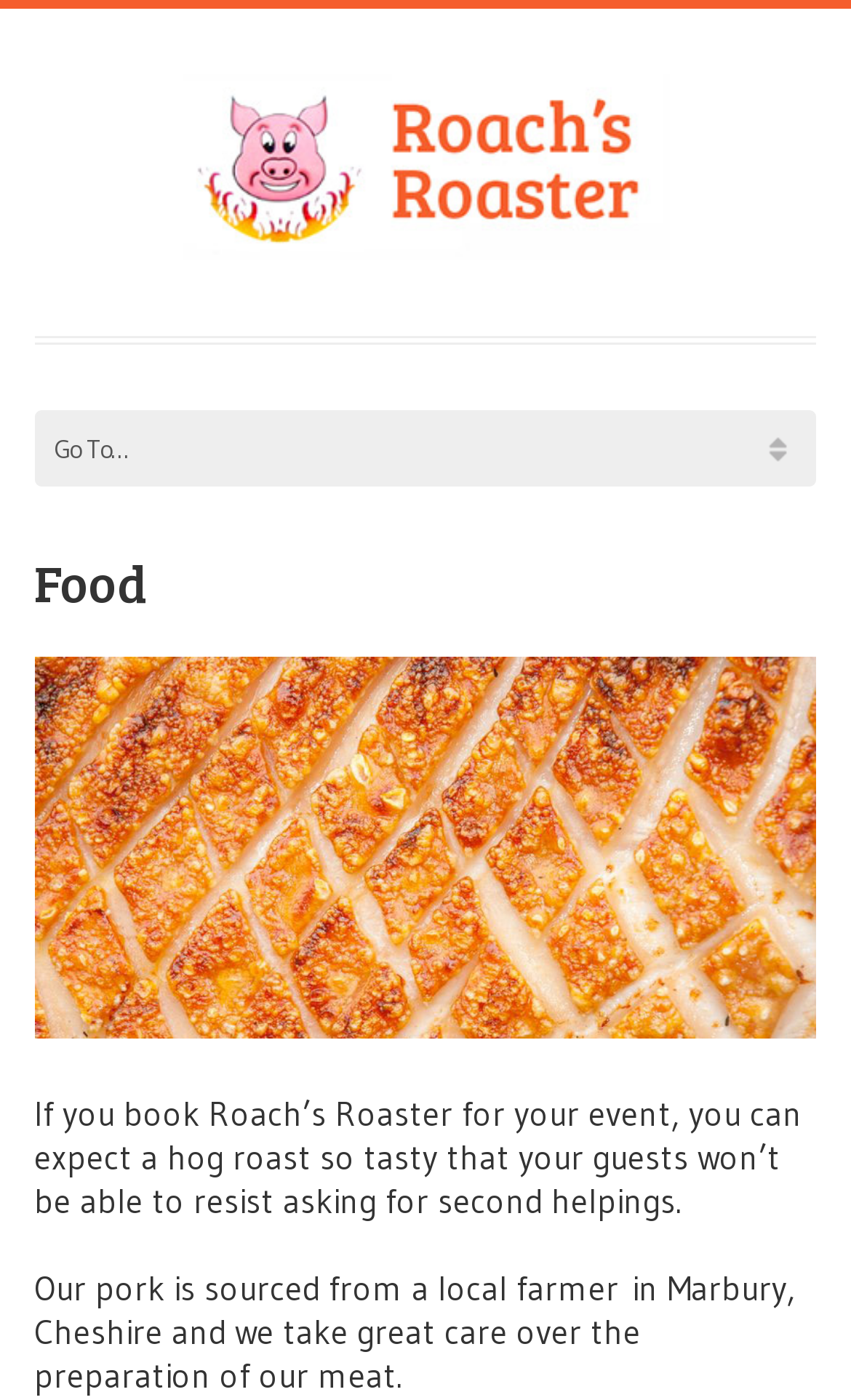What is the expected reaction of guests to the hog roast?
Answer the question with as much detail as you can, using the image as a reference.

The webpage text states, '...your guests won’t be able to resist asking for second helpings.', implying that the hog roast is so tasty that guests will want more.